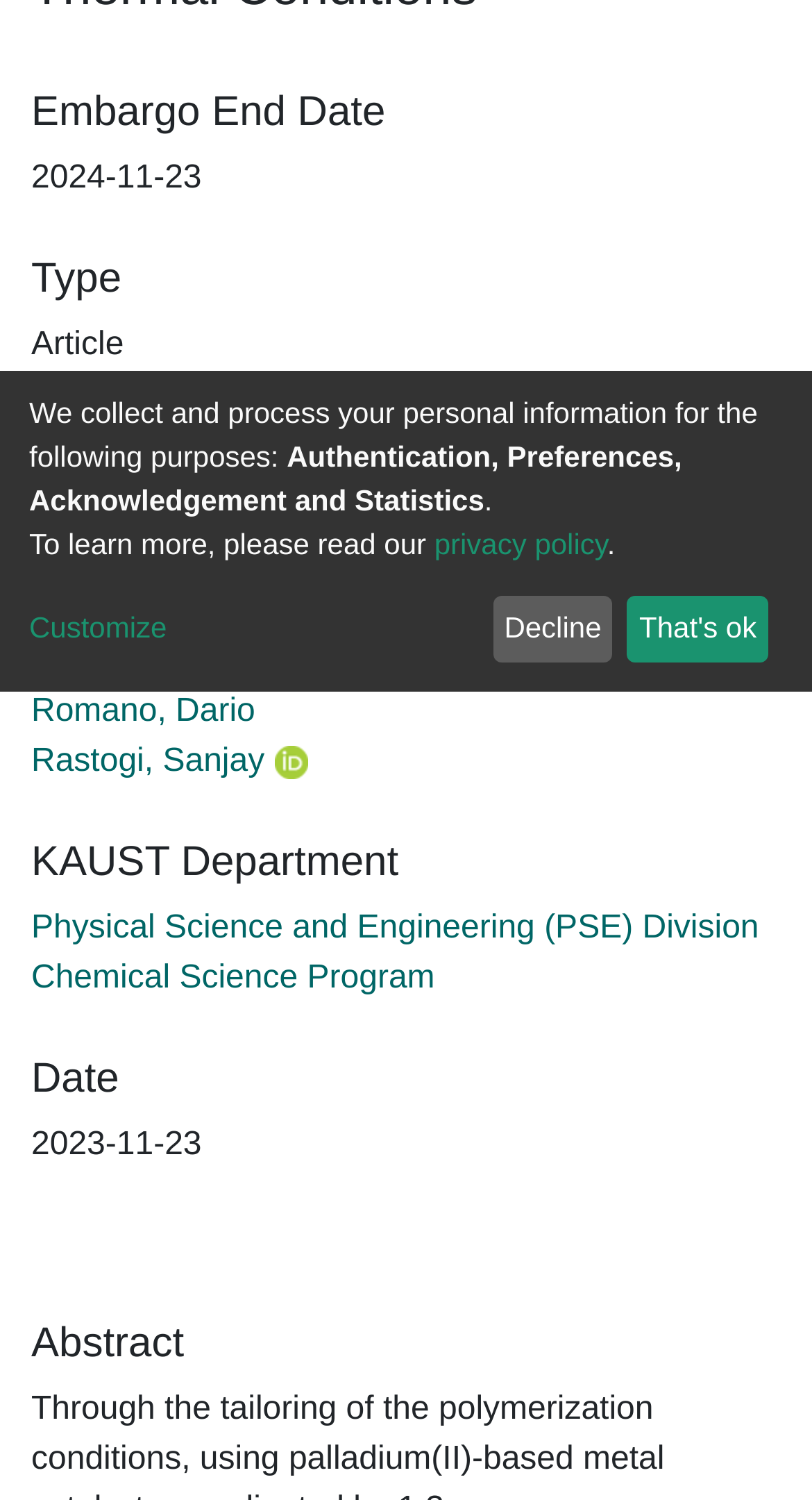Please find the bounding box for the UI component described as follows: "Chemical Science Program".

[0.038, 0.64, 0.536, 0.664]